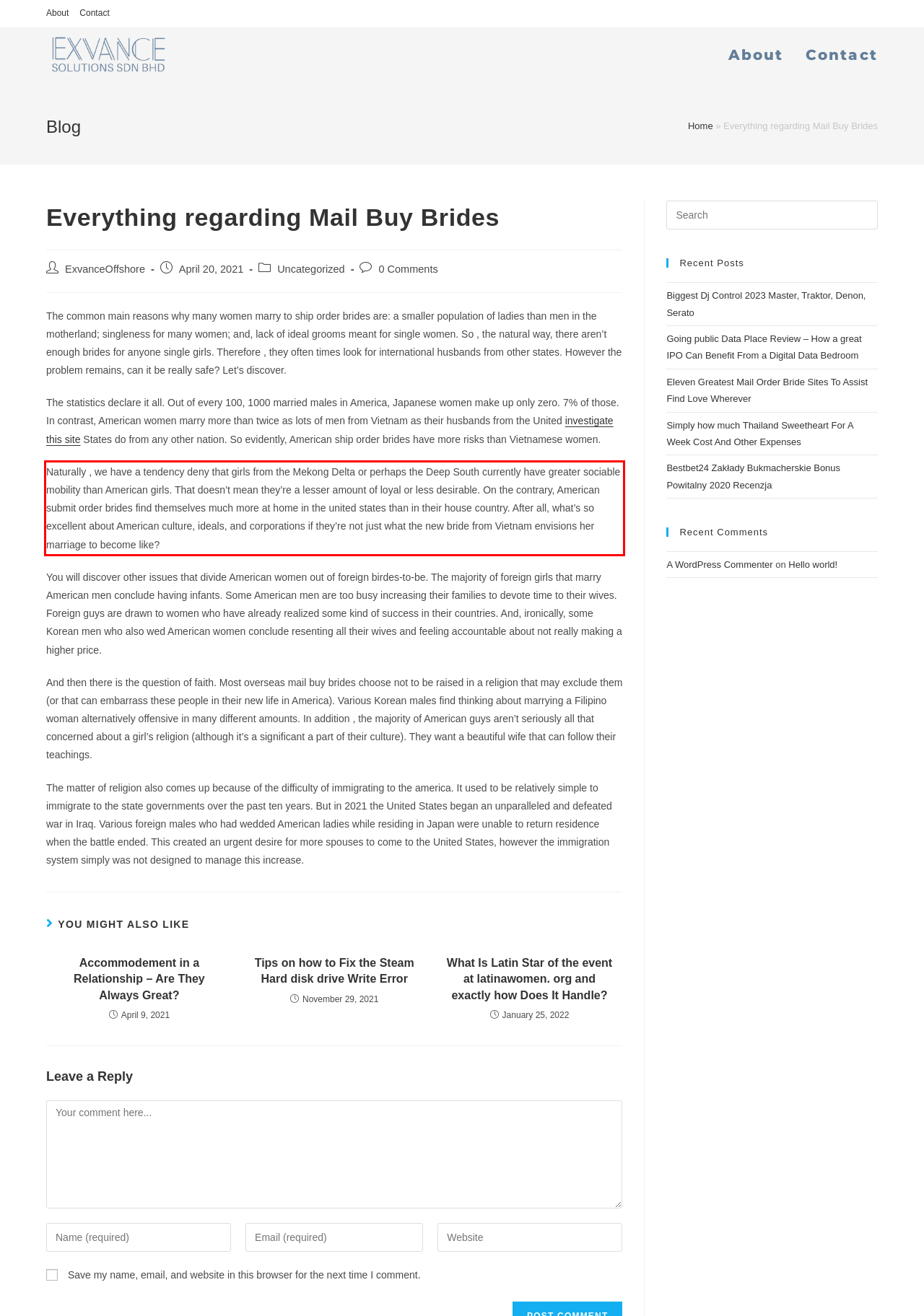Please analyze the screenshot of a webpage and extract the text content within the red bounding box using OCR.

Naturally , we have a tendency deny that girls from the Mekong Delta or perhaps the Deep South currently have greater sociable mobility than American girls. That doesn’t mean they’re a lesser amount of loyal or less desirable. On the contrary, American submit order brides find themselves much more at home in the united states than in their house country. After all, what’s so excellent about American culture, ideals, and corporations if they’re not just what the new bride from Vietnam envisions her marriage to become like?